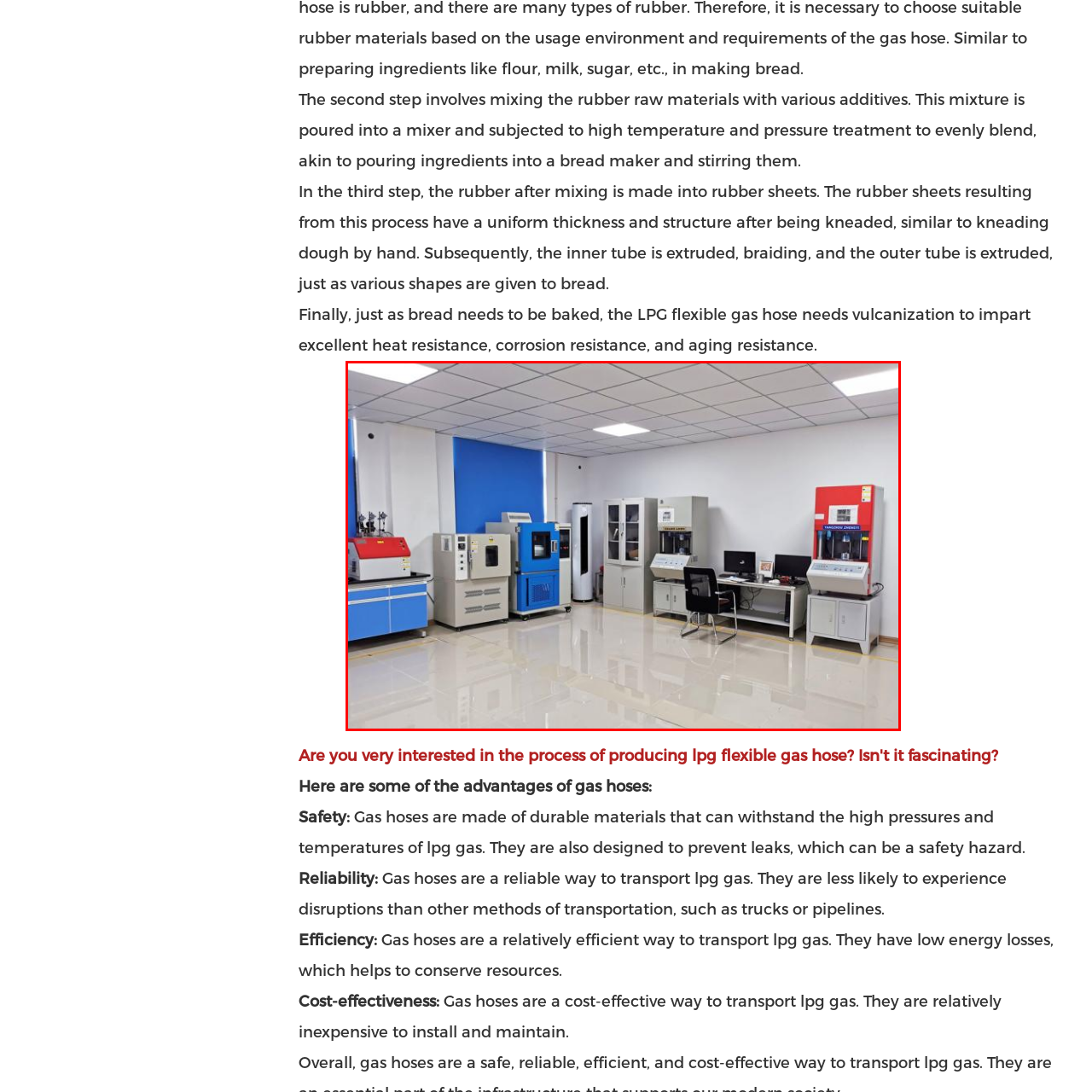What is the significance of the blue wall?
Focus on the red-bounded area of the image and reply with one word or a short phrase.

Adds professionalism